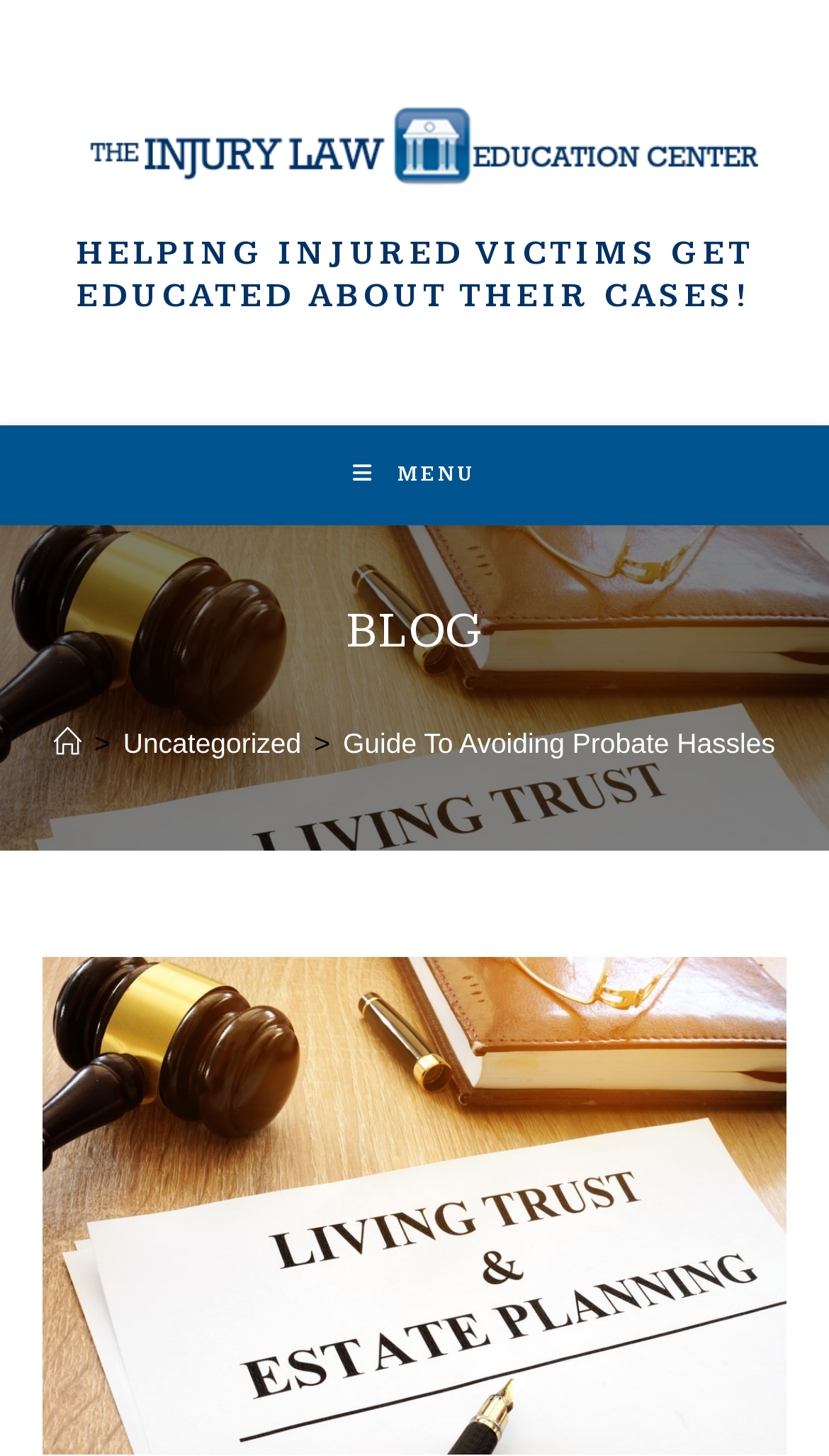What is the category of the blog post?
Please give a detailed and thorough answer to the question, covering all relevant points.

I looked at the breadcrumb navigation element and found a link to the category 'Uncategorized', which suggests that the current blog post belongs to this category.